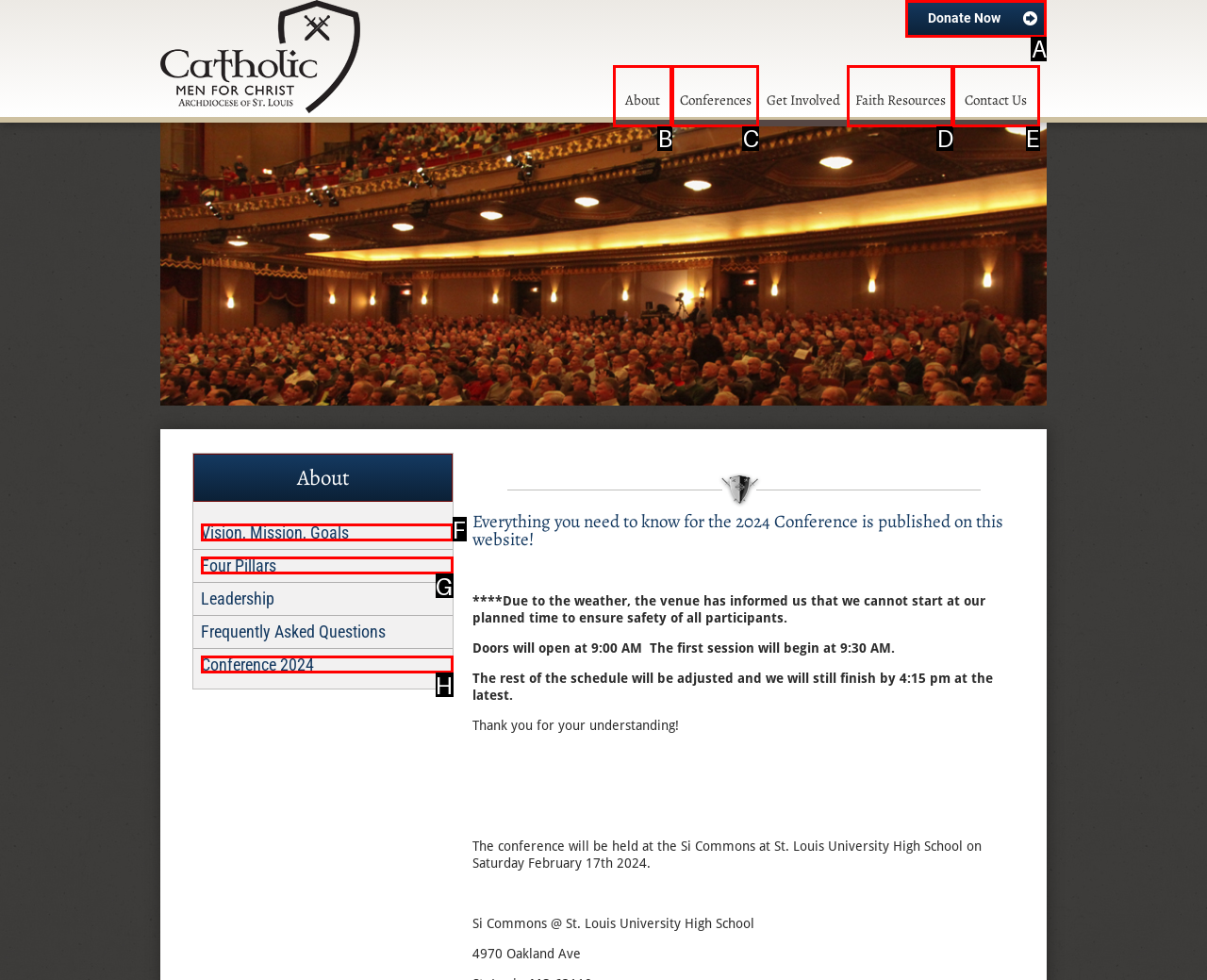Identify the correct option to click in order to complete this task: Donate now
Answer with the letter of the chosen option directly.

A